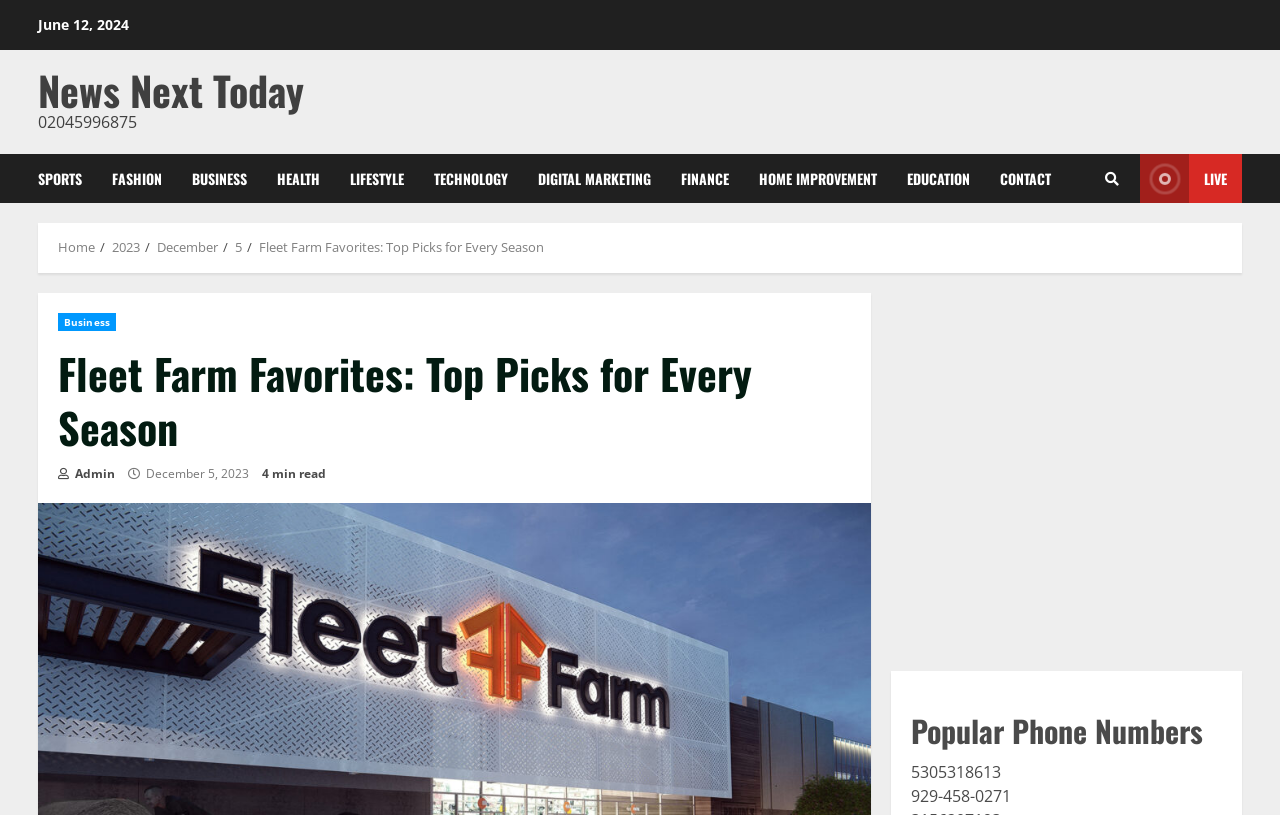Locate the bounding box for the described UI element: "Digital Marketing". Ensure the coordinates are four float numbers between 0 and 1, formatted as [left, top, right, bottom].

[0.409, 0.189, 0.52, 0.249]